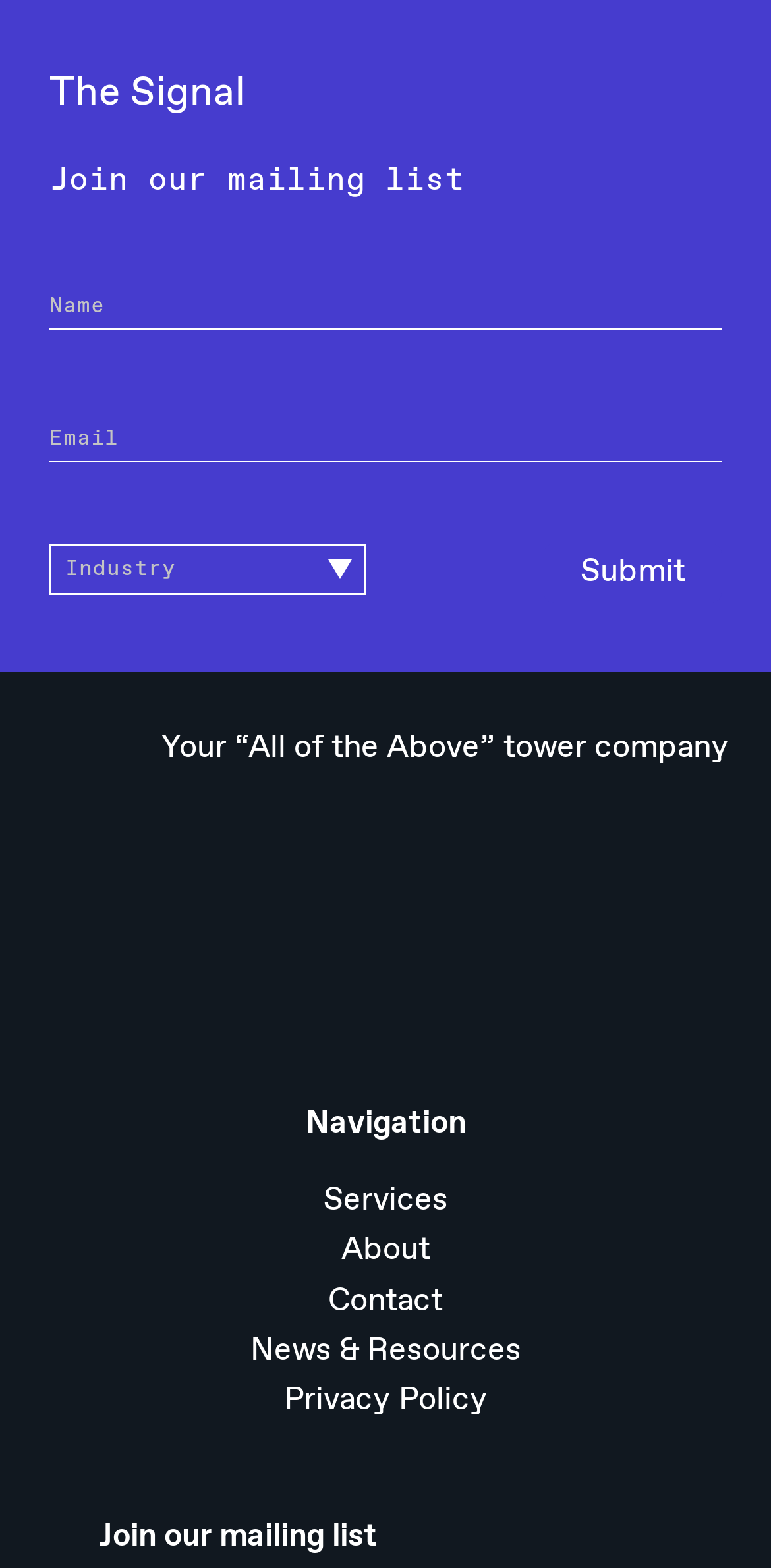How many navigation links are there?
Look at the webpage screenshot and answer the question with a detailed explanation.

There are five navigation links located at the bottom of the webpage, labeled 'Services', 'About', 'Contact', 'News & Resources', and 'Privacy Policy', with bounding boxes indicating their positions.